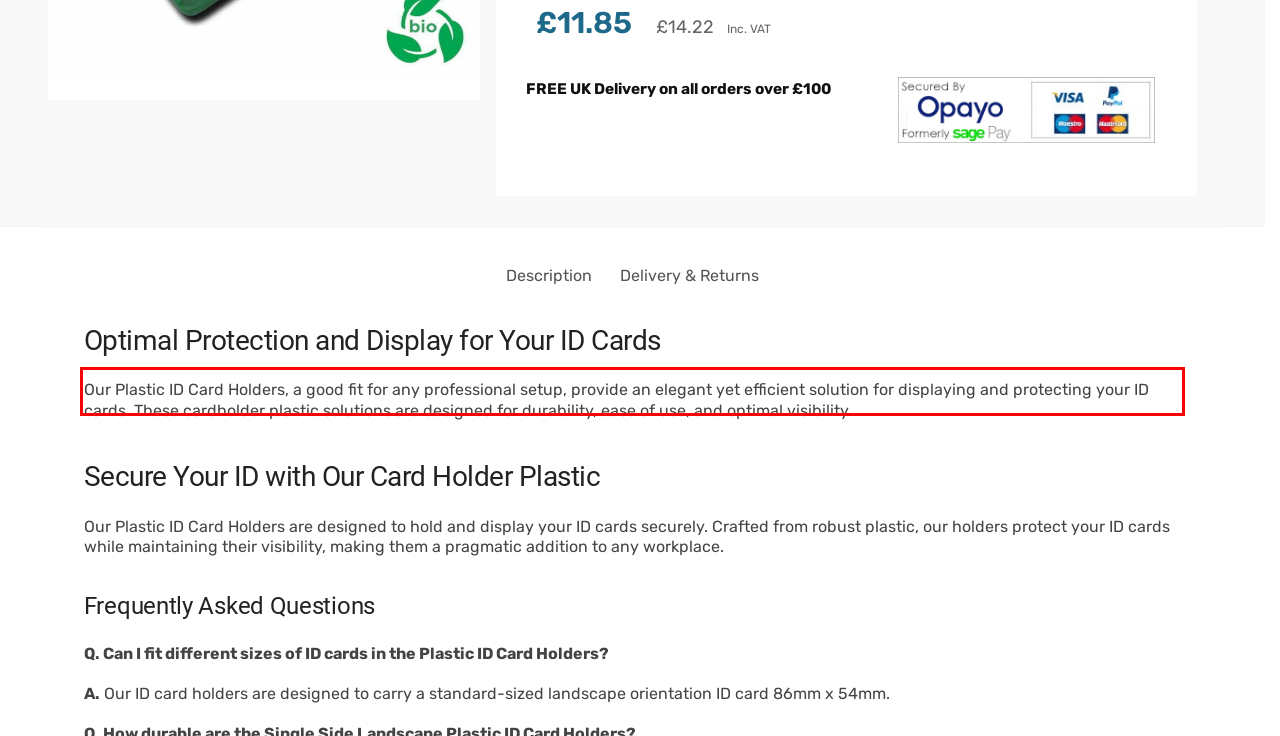Analyze the red bounding box in the provided webpage screenshot and generate the text content contained within.

Our Plastic ID Card Holders, a good fit for any professional setup, provide an elegant yet efficient solution for displaying and protecting your ID cards. These cardholder plastic solutions are designed for durability, ease of use, and optimal visibility.